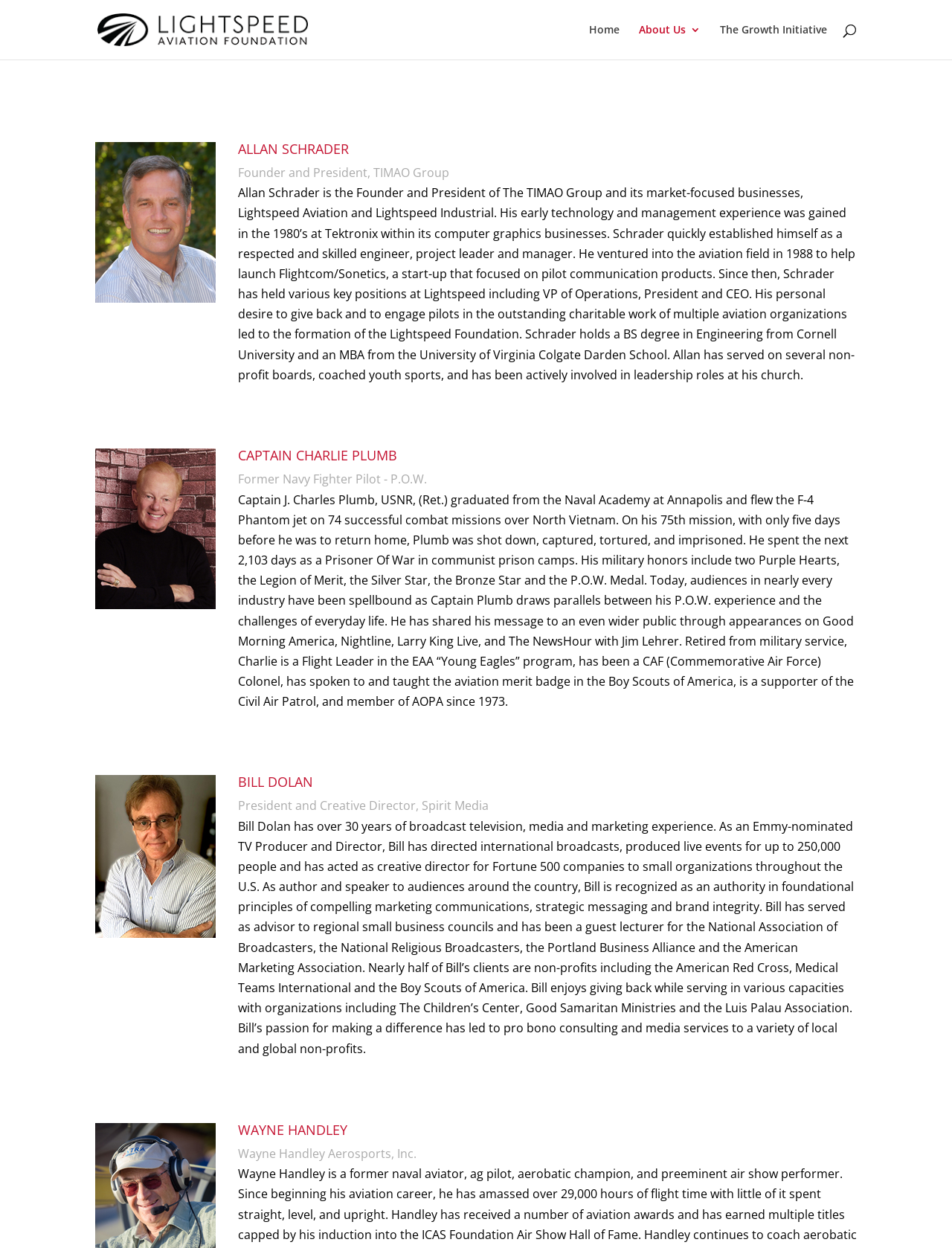What is the degree held by Allan Schrader?
Ensure your answer is thorough and detailed.

According to the webpage, Allan Schrader's education is mentioned in his description as 'BS degree in Engineering from Cornell University and an MBA from the University of Virginia Colgate Darden School', indicating that he holds a Bachelor of Science degree and a Master of Business Administration degree.